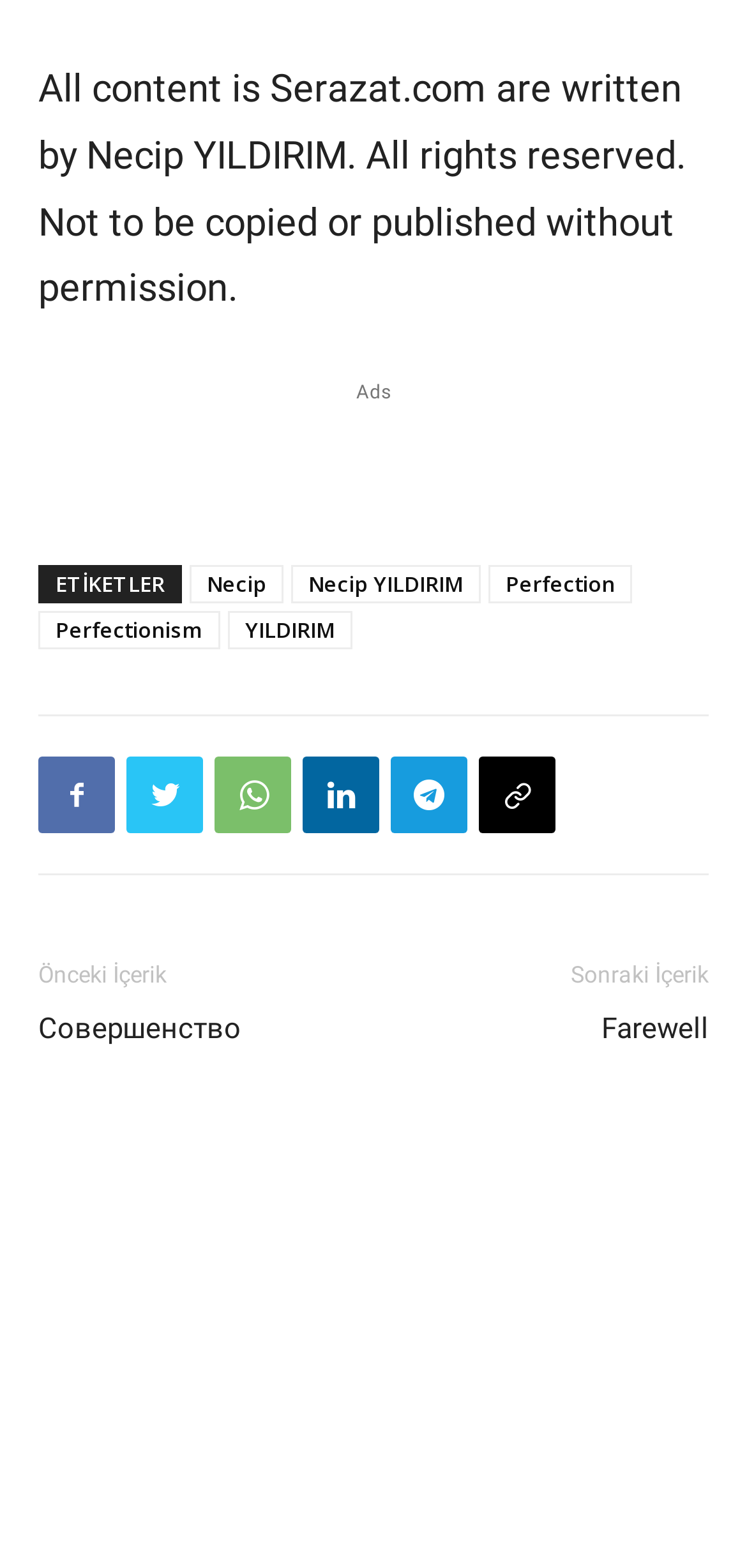Determine the bounding box coordinates of the clickable region to carry out the instruction: "View the content of Perfectionism".

[0.051, 0.39, 0.295, 0.415]